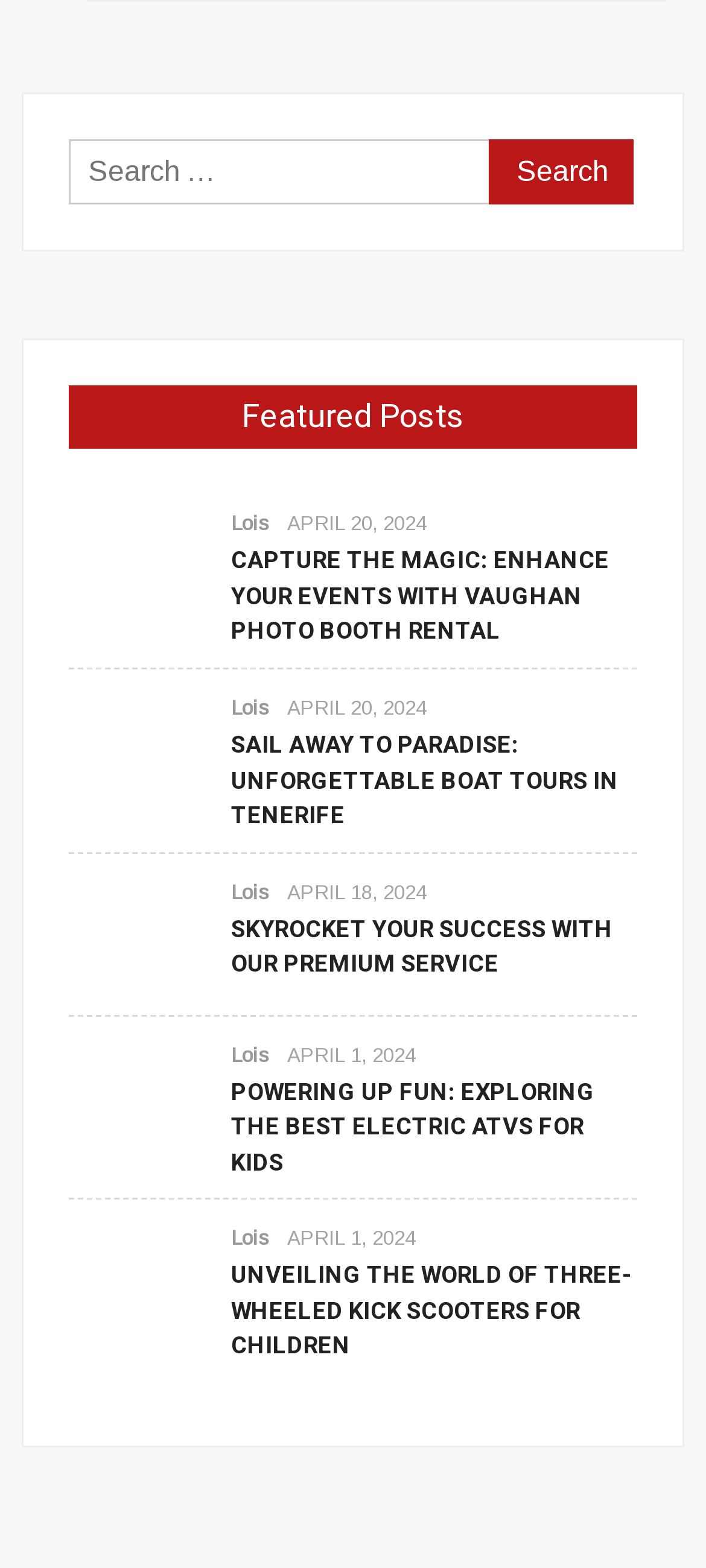Pinpoint the bounding box coordinates of the clickable area needed to execute the instruction: "Search for something". The coordinates should be specified as four float numbers between 0 and 1, i.e., [left, top, right, bottom].

[0.097, 0.088, 0.696, 0.13]